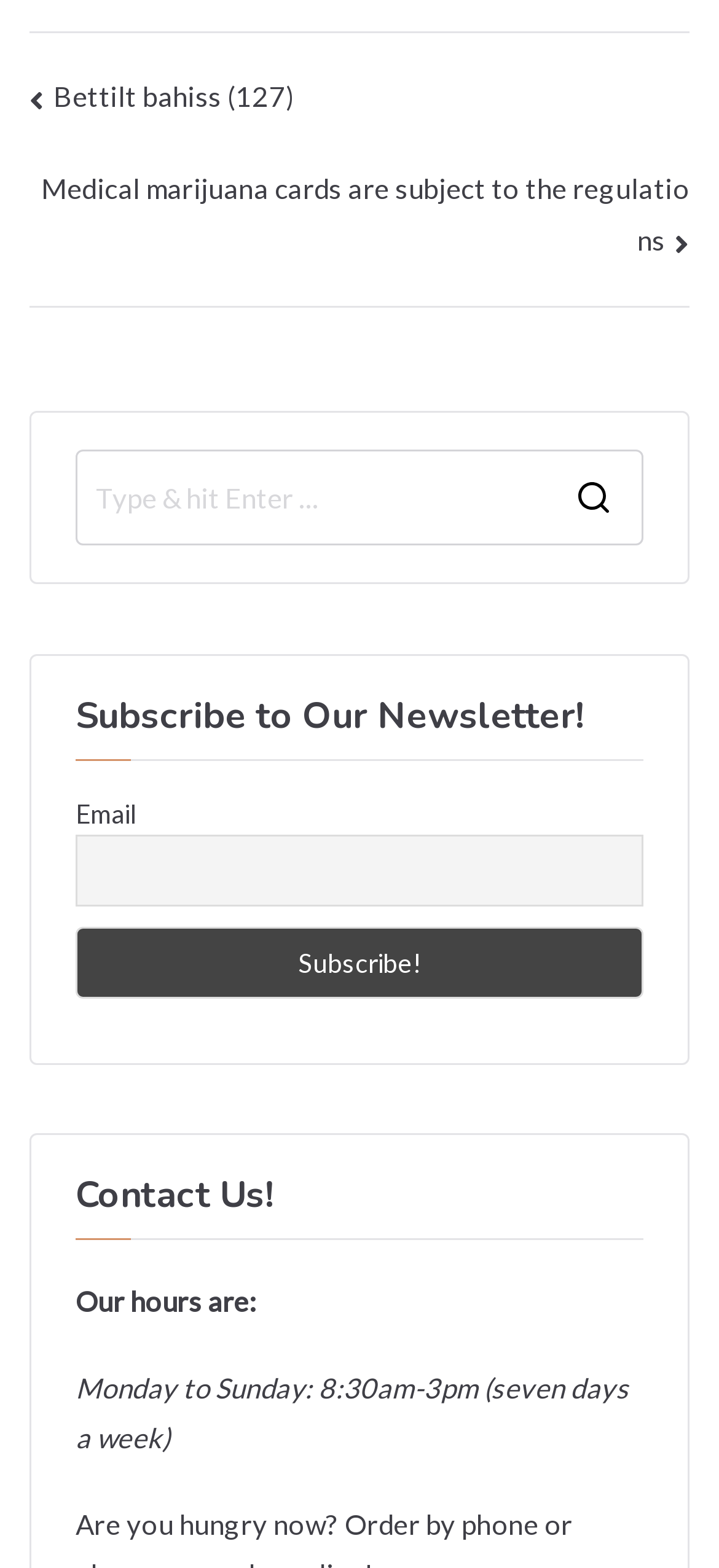Bounding box coordinates are given in the format (top-left x, top-left y, bottom-right x, bottom-right y). All values should be floating point numbers between 0 and 1. Provide the bounding box coordinate for the UI element described as: aria-label="Menu"

None